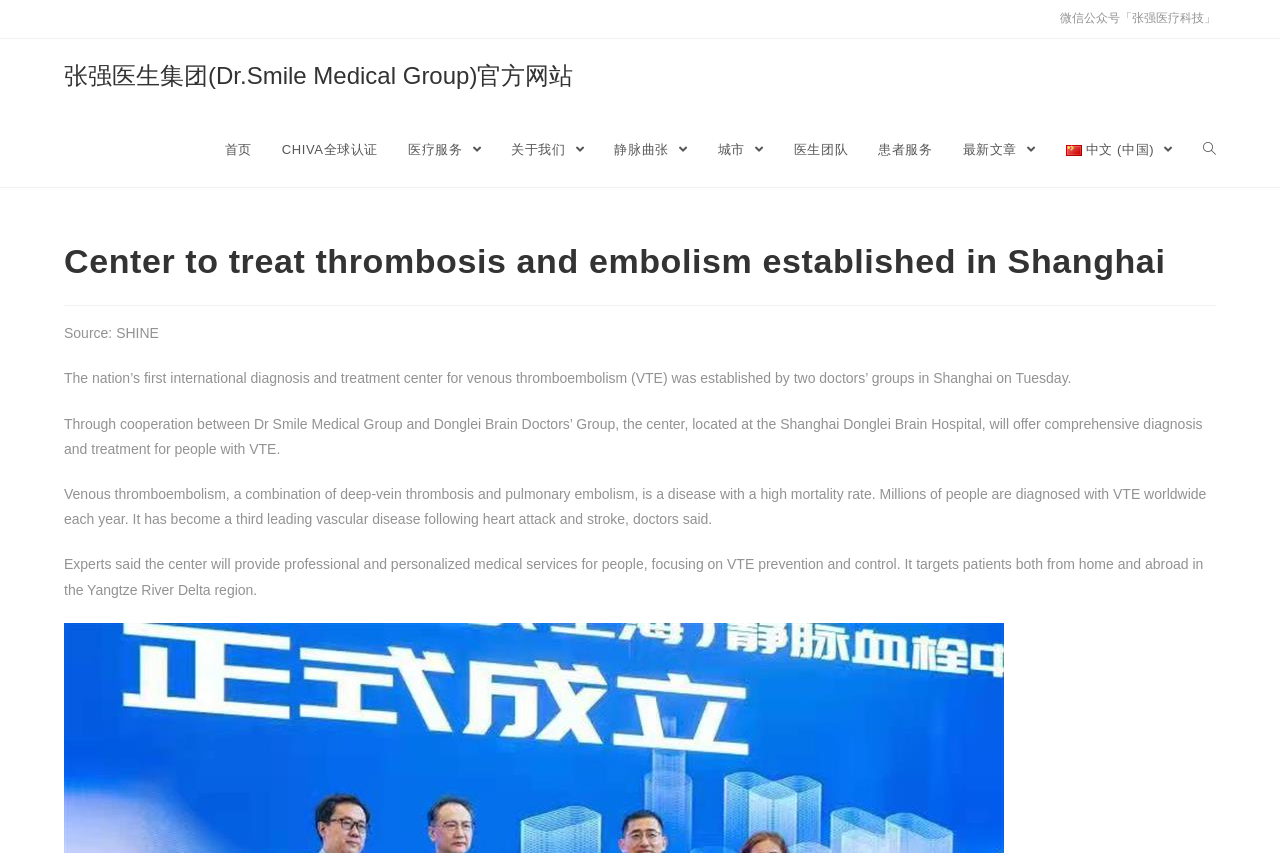Answer in one word or a short phrase: 
What is the name of the medical group?

Dr. Smile Medical Group